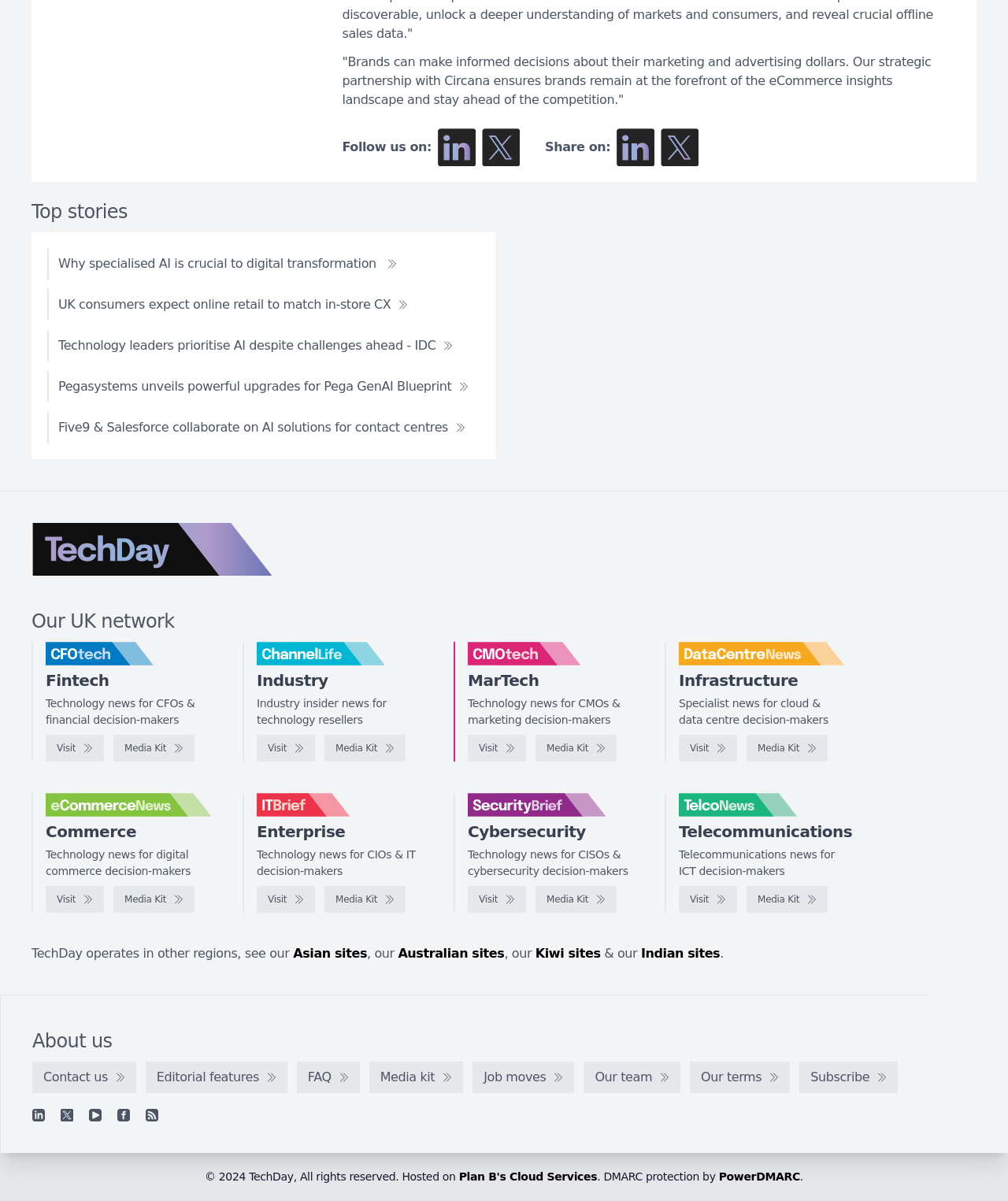Identify the bounding box coordinates of the area you need to click to perform the following instruction: "Visit the eCommerceNews website".

[0.045, 0.738, 0.103, 0.76]